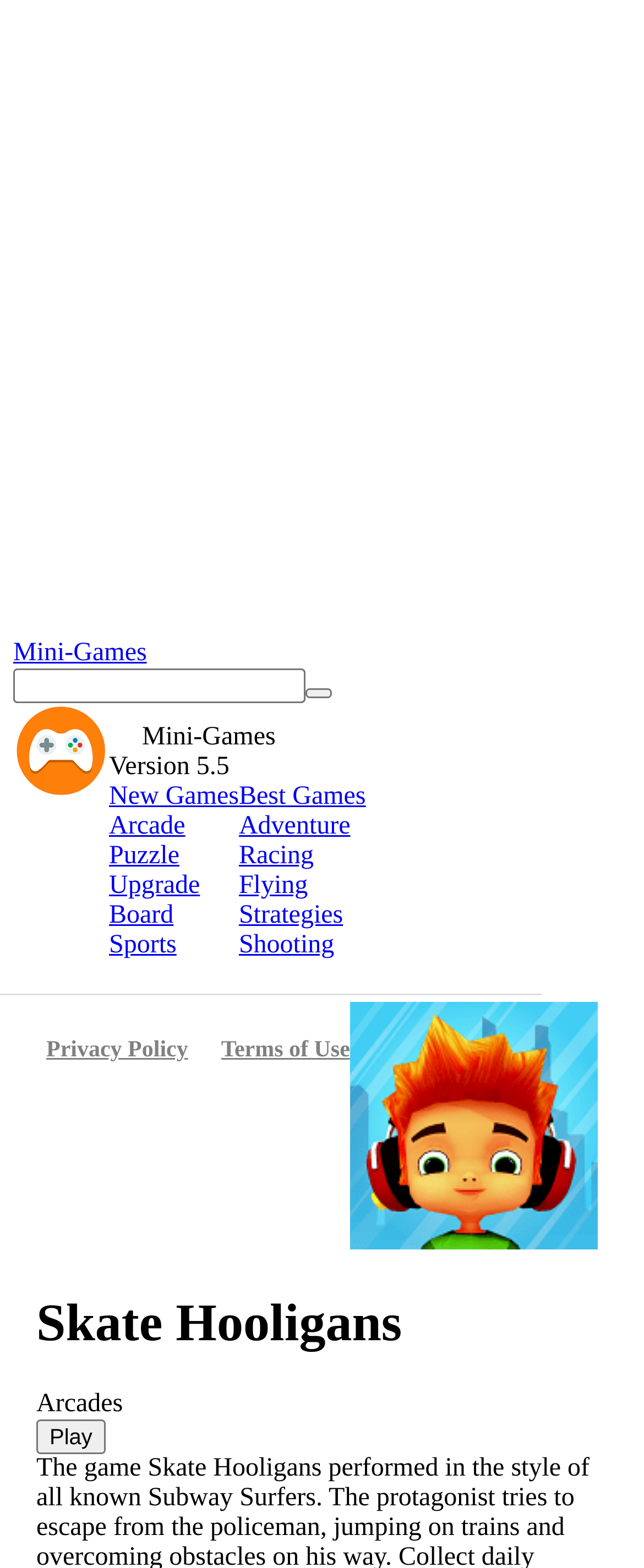Locate the bounding box coordinates for the element described below: "Terms of Use". The coordinates must be four float values between 0 and 1, formatted as [left, top, right, bottom].

[0.343, 0.649, 0.543, 0.696]